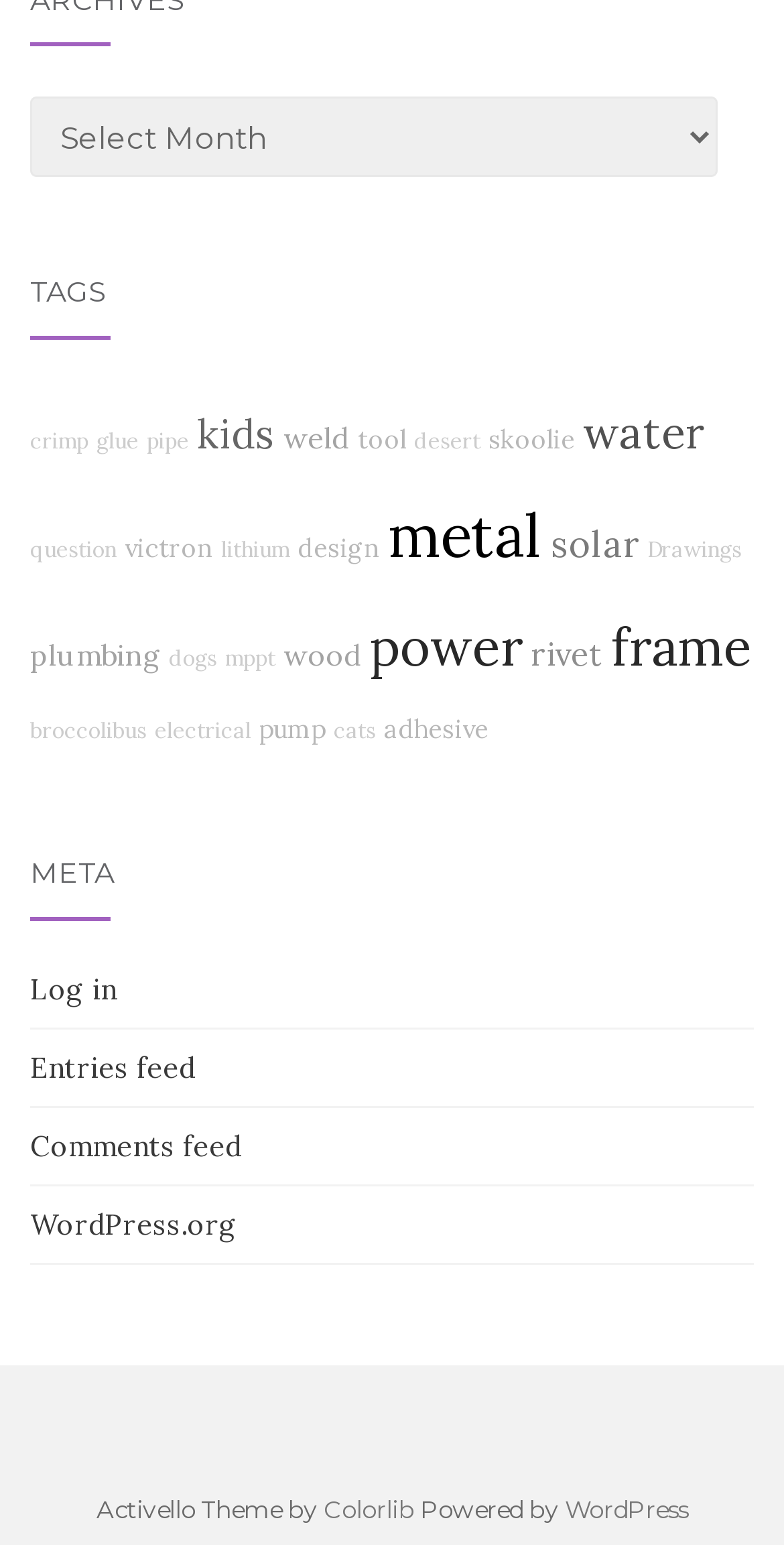Identify the bounding box coordinates necessary to click and complete the given instruction: "Log in to the website".

[0.038, 0.628, 0.149, 0.652]